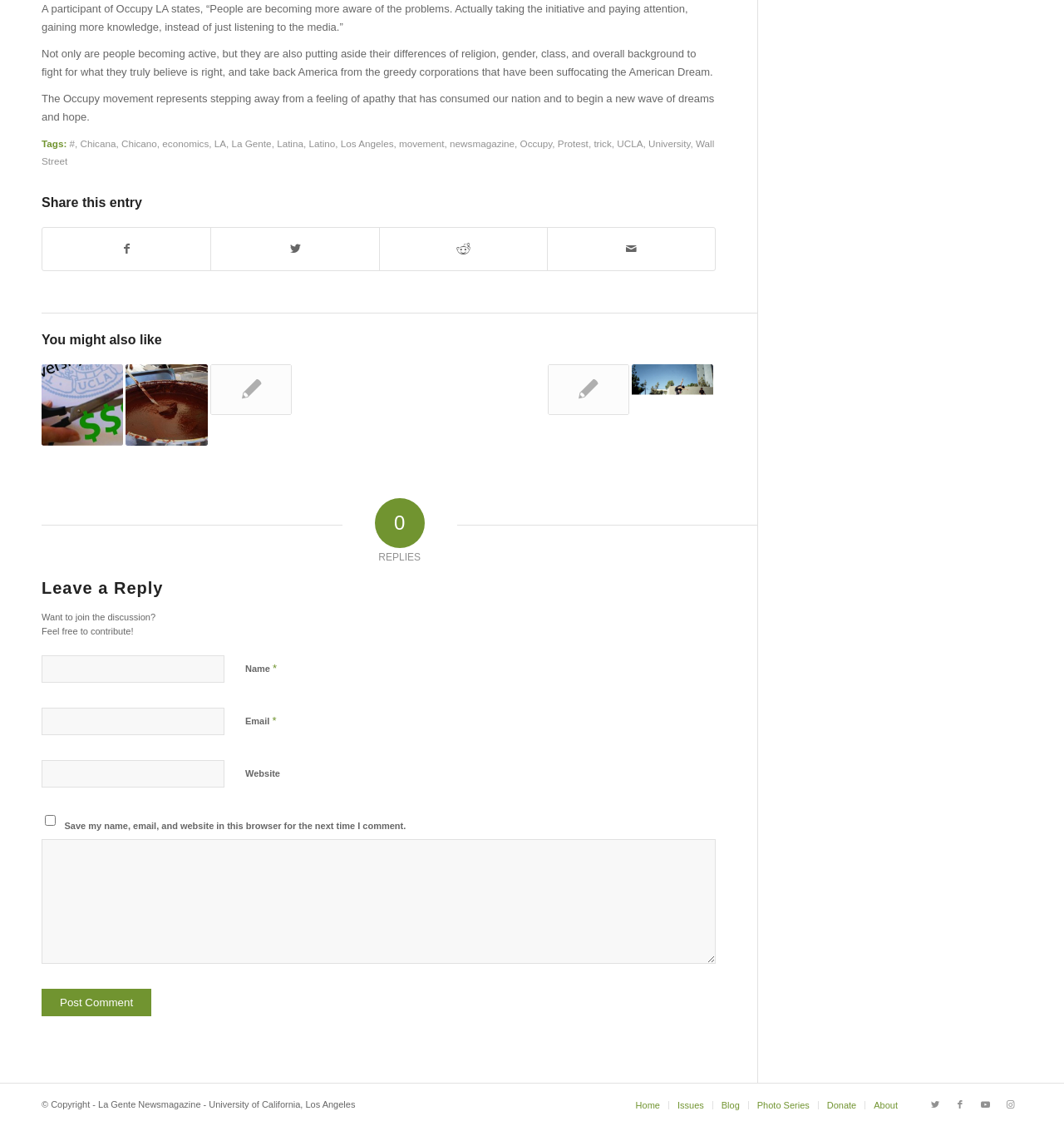Provide your answer in one word or a succinct phrase for the question: 
What type of publication is La Gente Newsmagazine?

University of California, Los Angeles